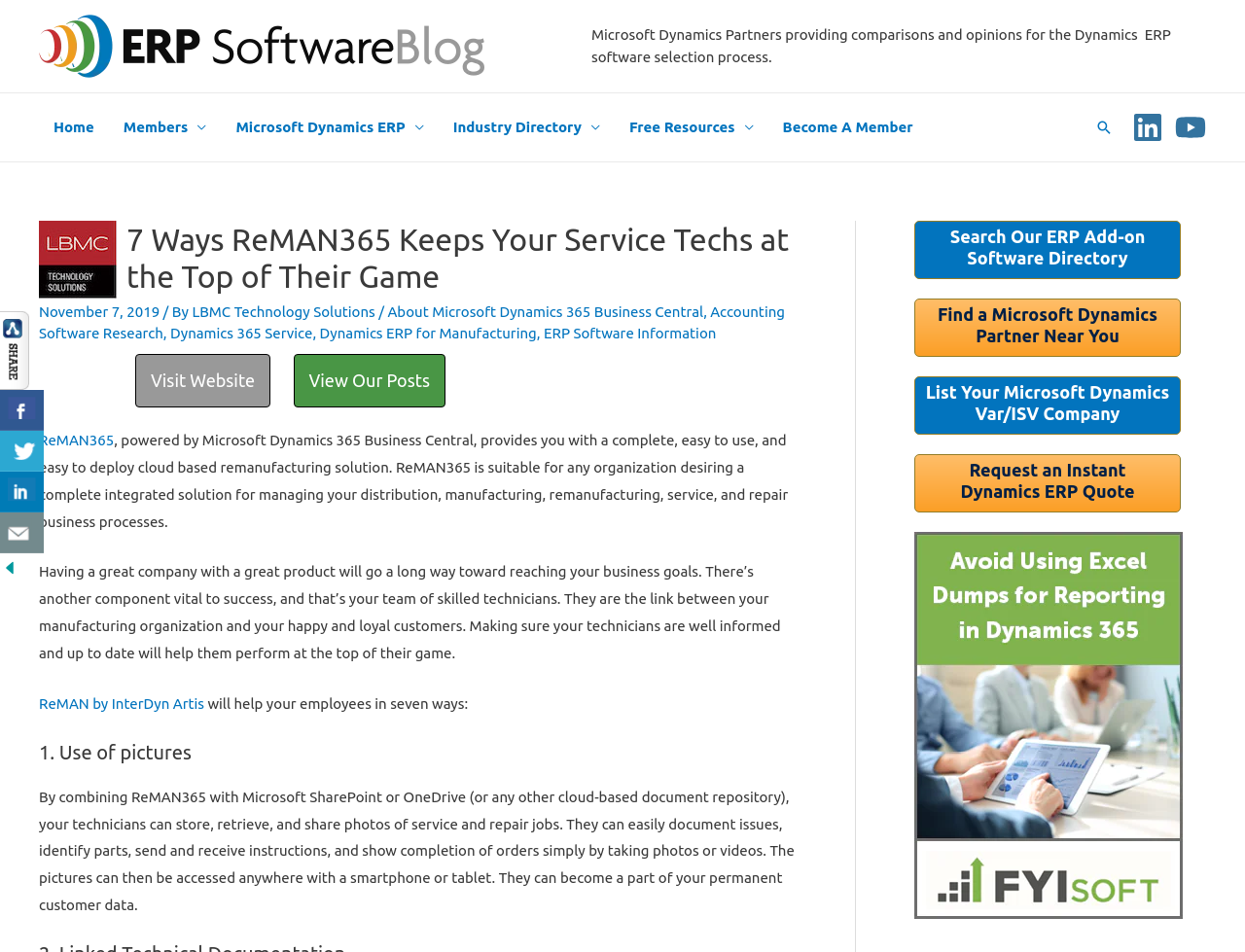Locate the bounding box coordinates of the clickable area needed to fulfill the instruction: "click the link to download".

None